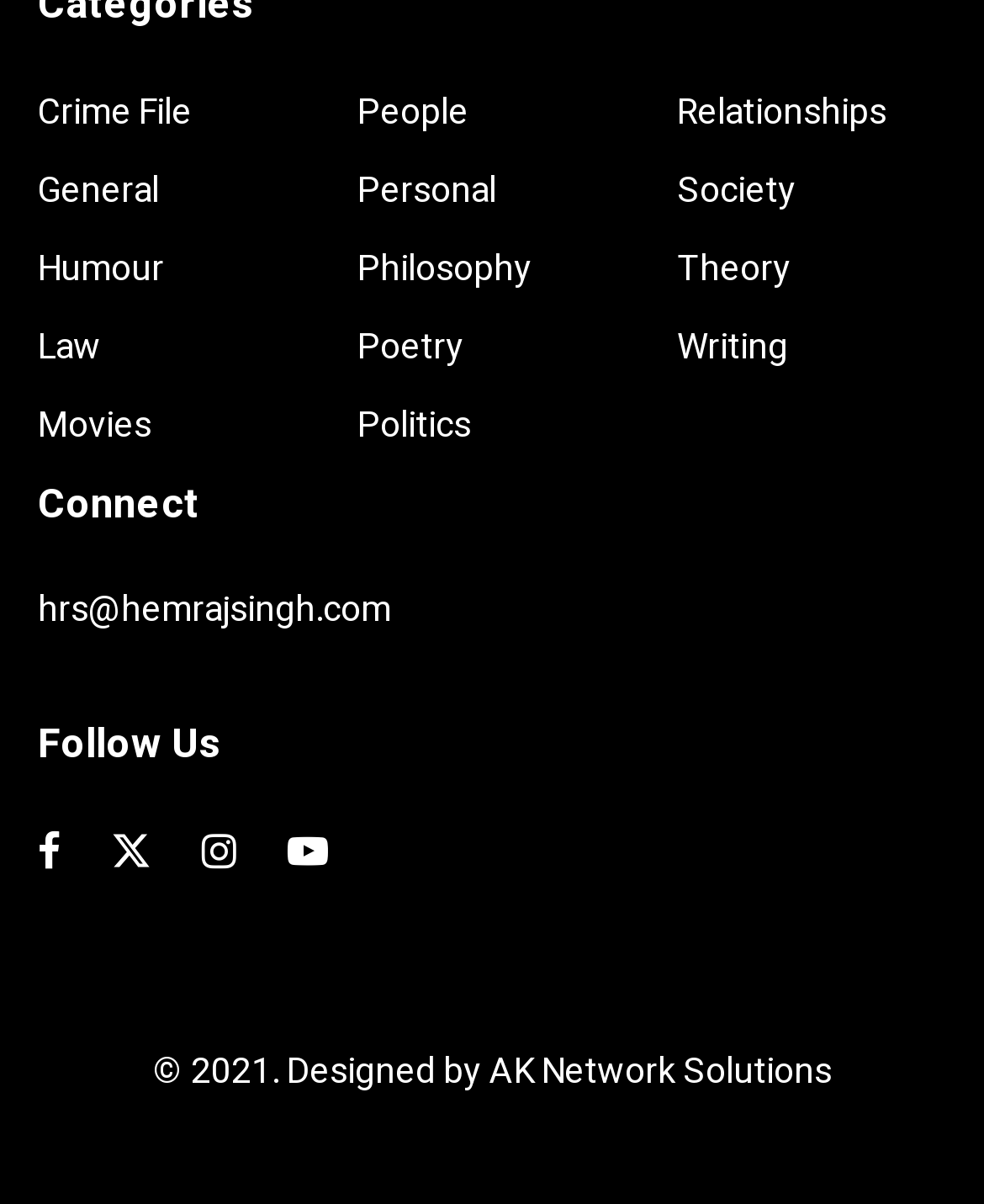Locate the bounding box of the user interface element based on this description: "AK Network Solutions".

[0.496, 0.869, 0.845, 0.913]